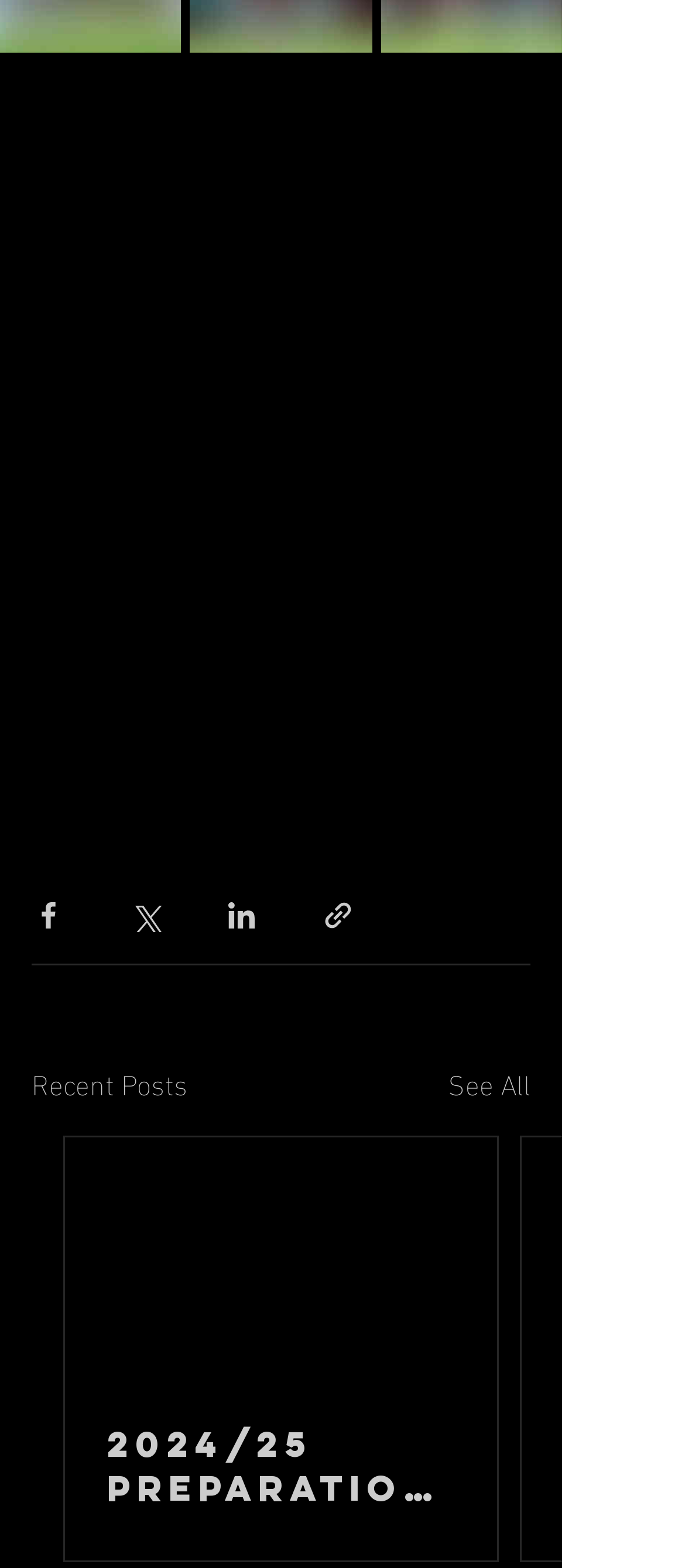Can you provide the bounding box coordinates for the element that should be clicked to implement the instruction: "View recent posts"?

[0.046, 0.677, 0.274, 0.704]